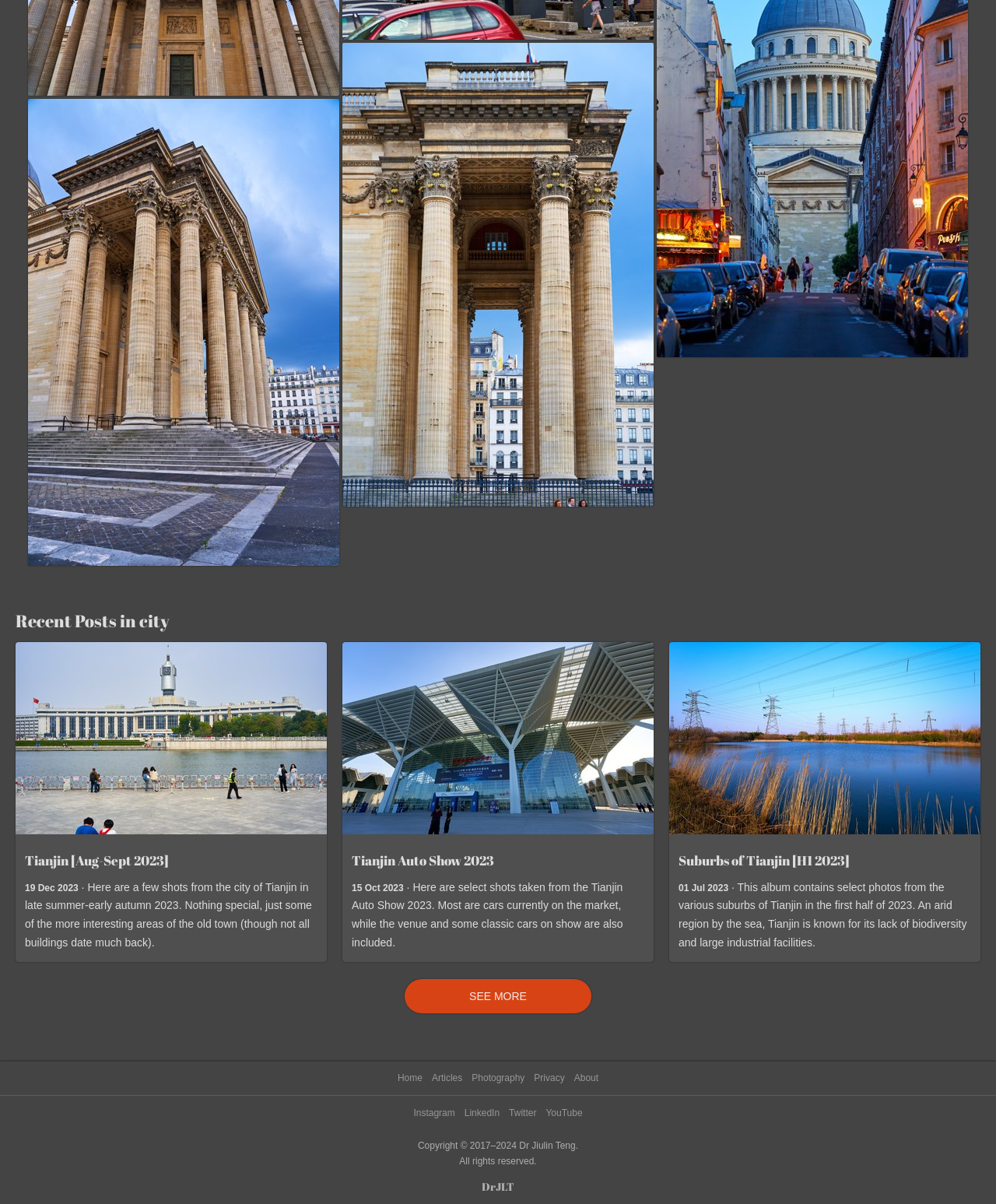Based on the image, give a detailed response to the question: What is the name of the city in the recent posts?

The recent posts section on the webpage contains links to posts about Tianjin, which is a city in China. The posts have titles such as 'Tianjin [Aug-Sept 2023]', 'Tianjin Auto Show 2023', and 'Suburbs of Tianjin [H1 2023]', indicating that the city being referred to is Tianjin.